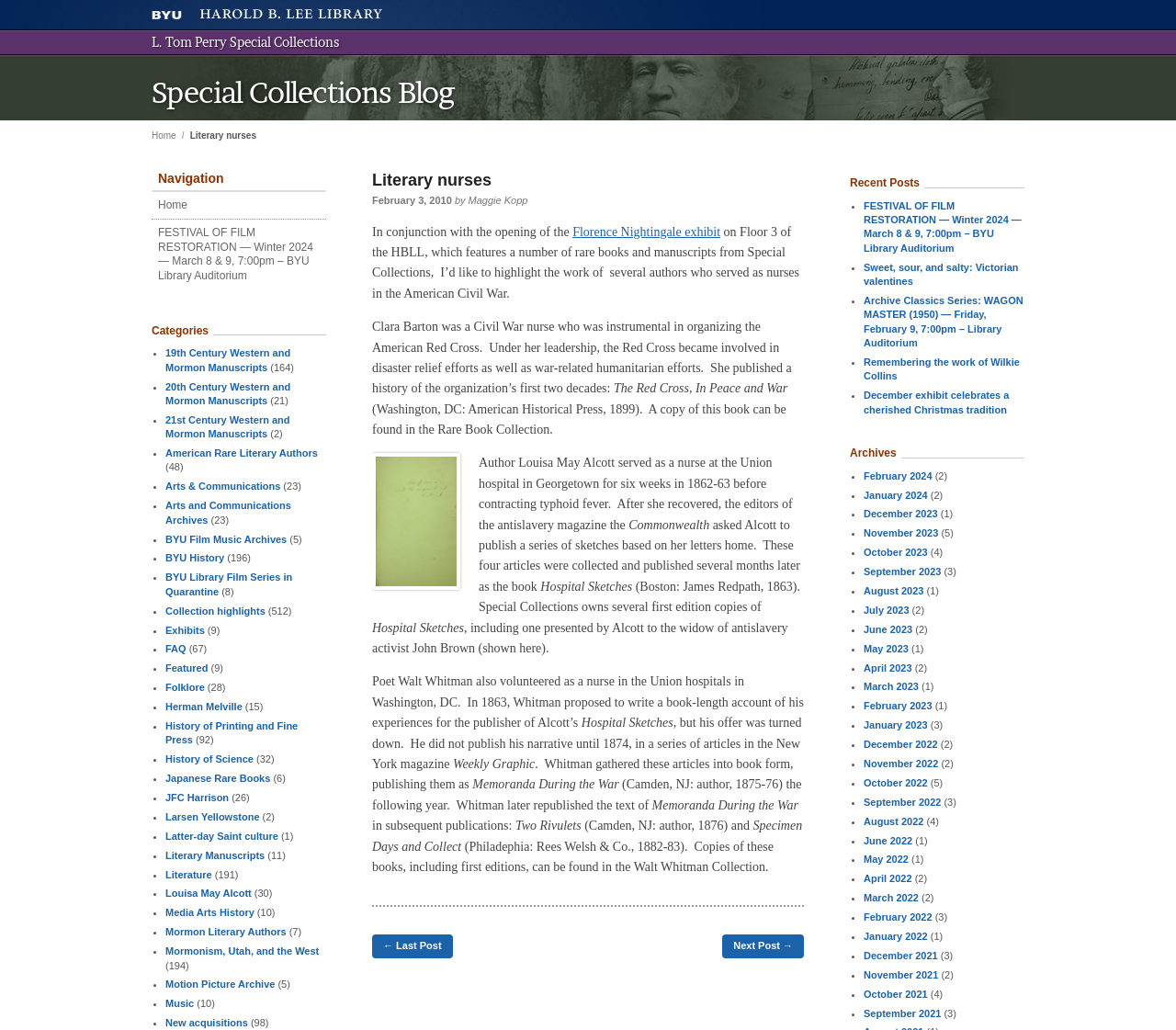Given the description: "Motion Picture Archive", determine the bounding box coordinates of the UI element. The coordinates should be formatted as four float numbers between 0 and 1, [left, top, right, bottom].

[0.141, 0.95, 0.234, 0.961]